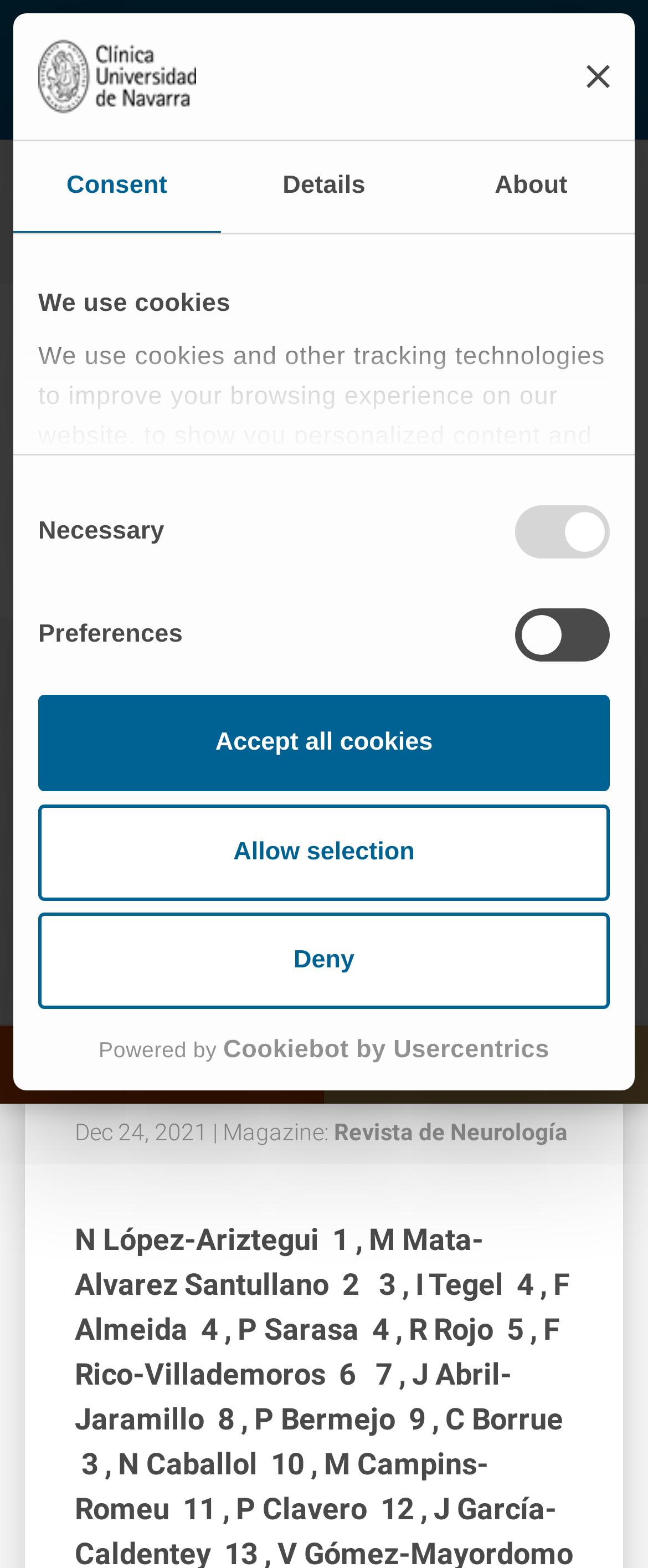Bounding box coordinates should be in the format (top-left x, top-left y, bottom-right x, bottom-right y) and all values should be floating point numbers between 0 and 1. Determine the bounding box coordinate for the UI element described as: NEED HELP?

[0.0, 0.654, 0.5, 0.704]